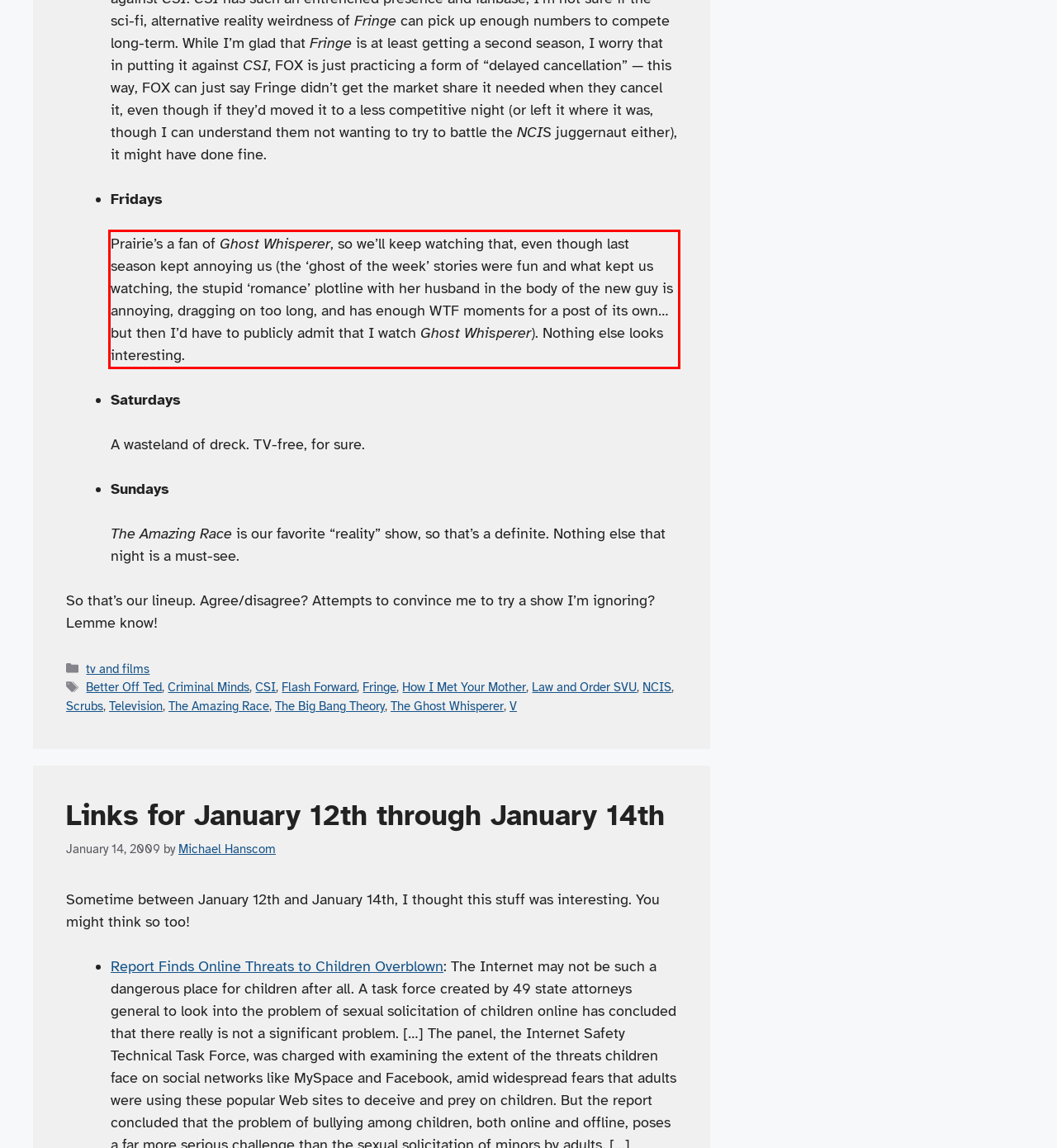Please analyze the screenshot of a webpage and extract the text content within the red bounding box using OCR.

Prairie’s a fan of Ghost Whisperer, so we’ll keep watching that, even though last season kept annoying us (the ‘ghost of the week’ stories were fun and what kept us watching, the stupid ‘romance’ plotline with her husband in the body of the new guy is annoying, dragging on too long, and has enough WTF moments for a post of its own…but then I’d have to publicly admit that I watch Ghost Whisperer). Nothing else looks interesting.